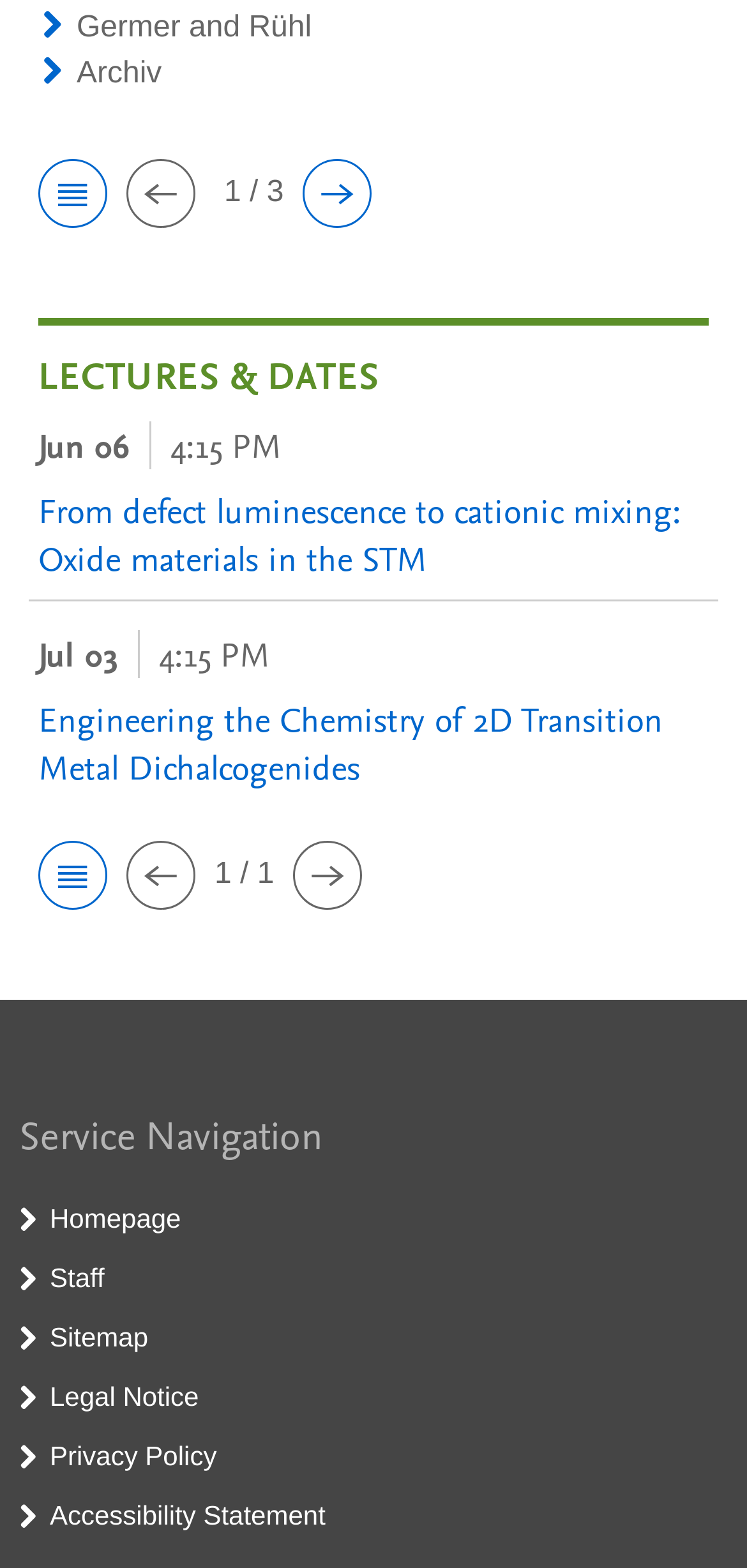Extract the bounding box coordinates of the UI element described: "Archiv". Provide the coordinates in the format [left, top, right, bottom] with values ranging from 0 to 1.

[0.103, 0.036, 0.217, 0.057]